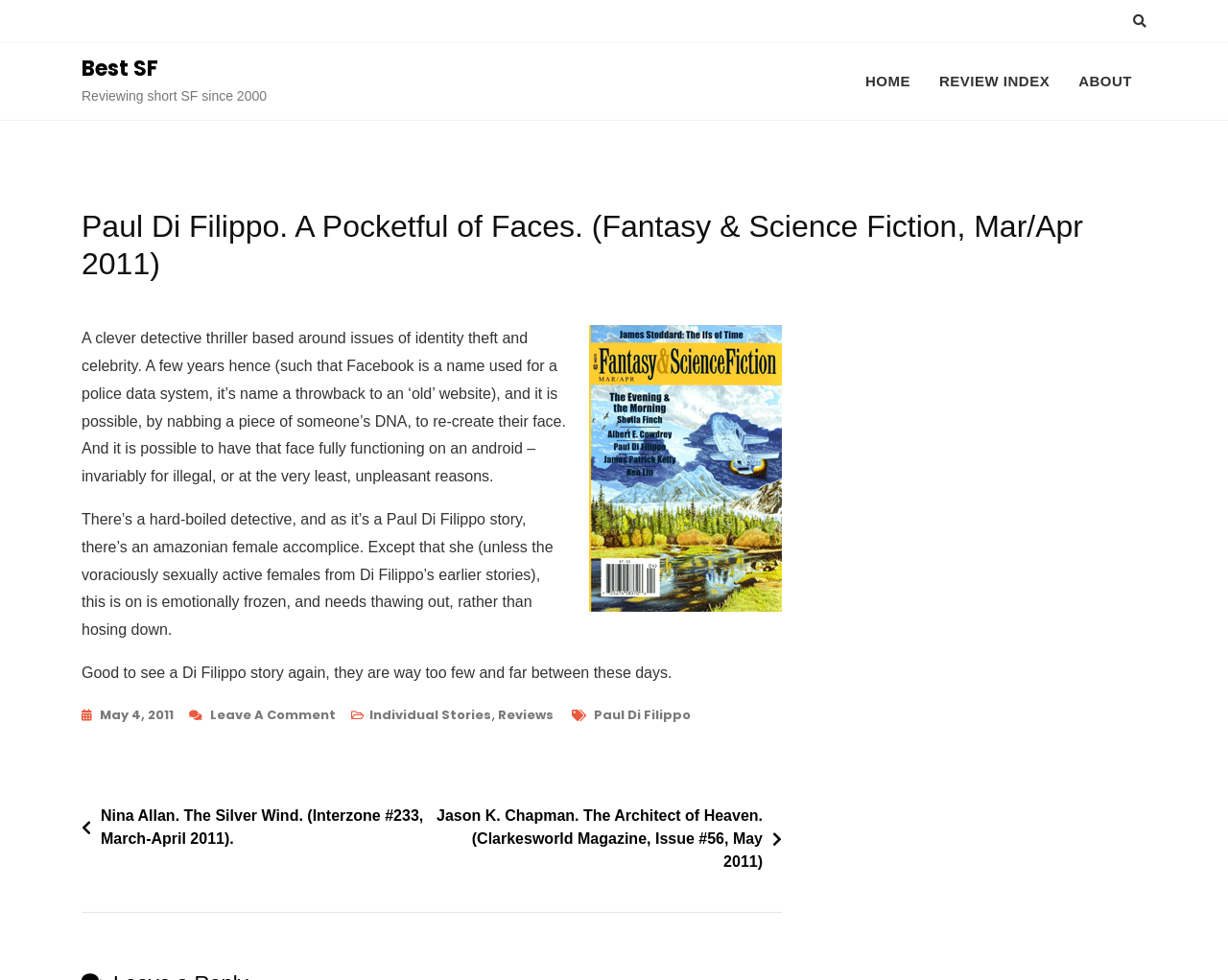When was the review published?
Please ensure your answer is as detailed and informative as possible.

The answer can be found in the link element which contains the text 'May 4, 2011'. This is likely to be the publication date of the review.